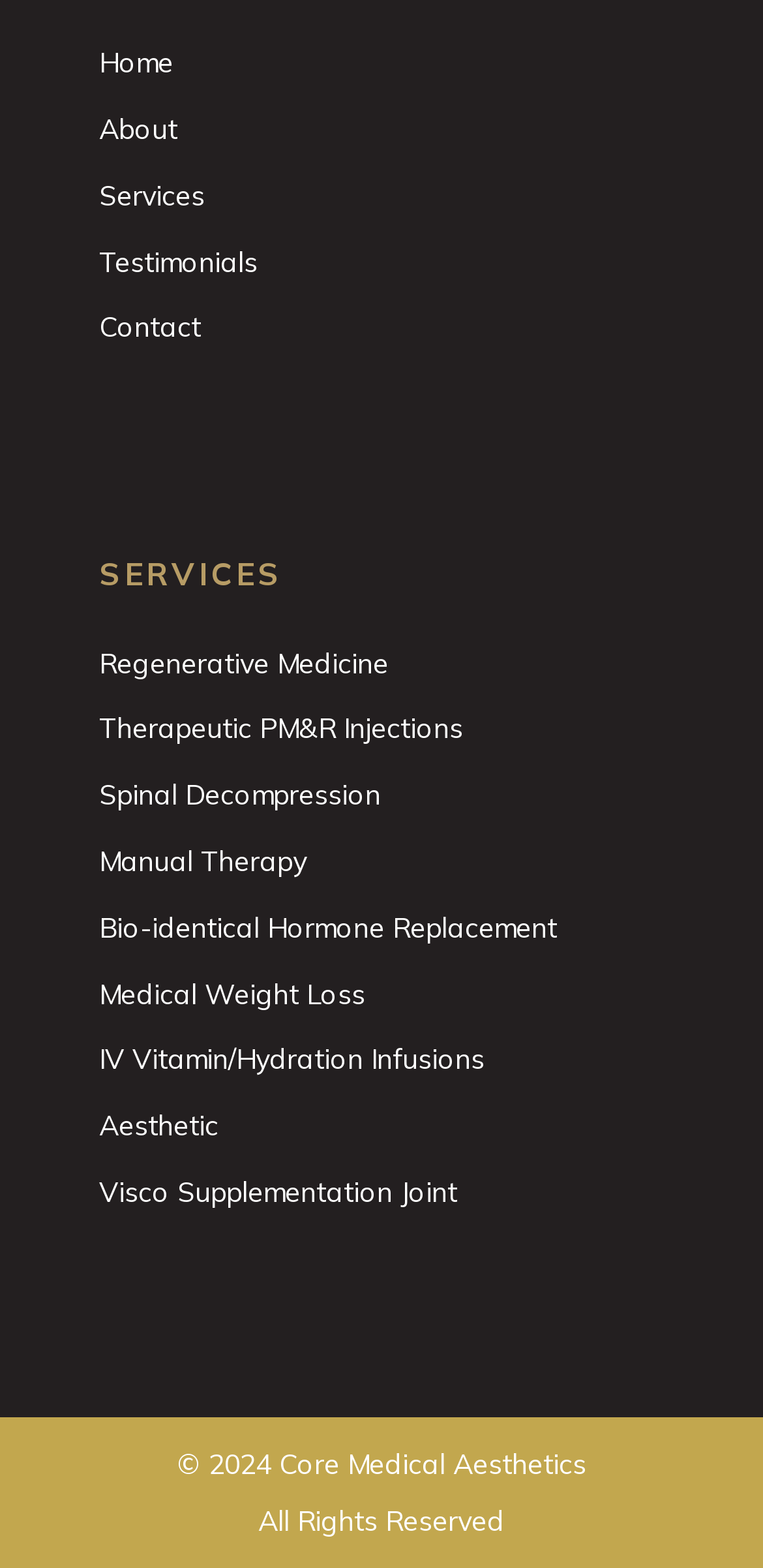Determine the bounding box coordinates for the area you should click to complete the following instruction: "learn about regenerative medicine".

[0.13, 0.405, 0.73, 0.441]